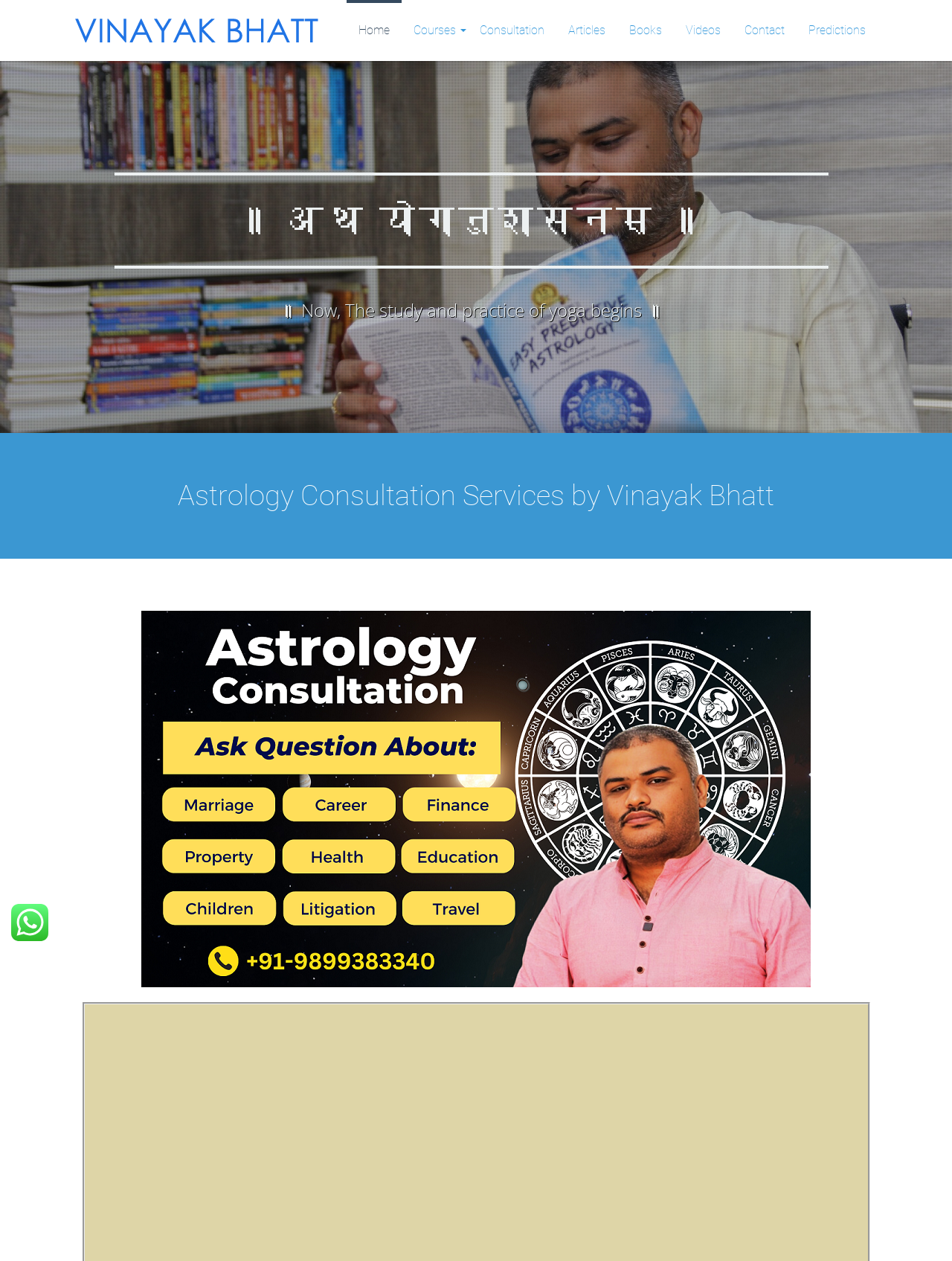Predict the bounding box coordinates for the UI element described as: "Articles". The coordinates should be four float numbers between 0 and 1, presented as [left, top, right, bottom].

[0.584, 0.0, 0.648, 0.048]